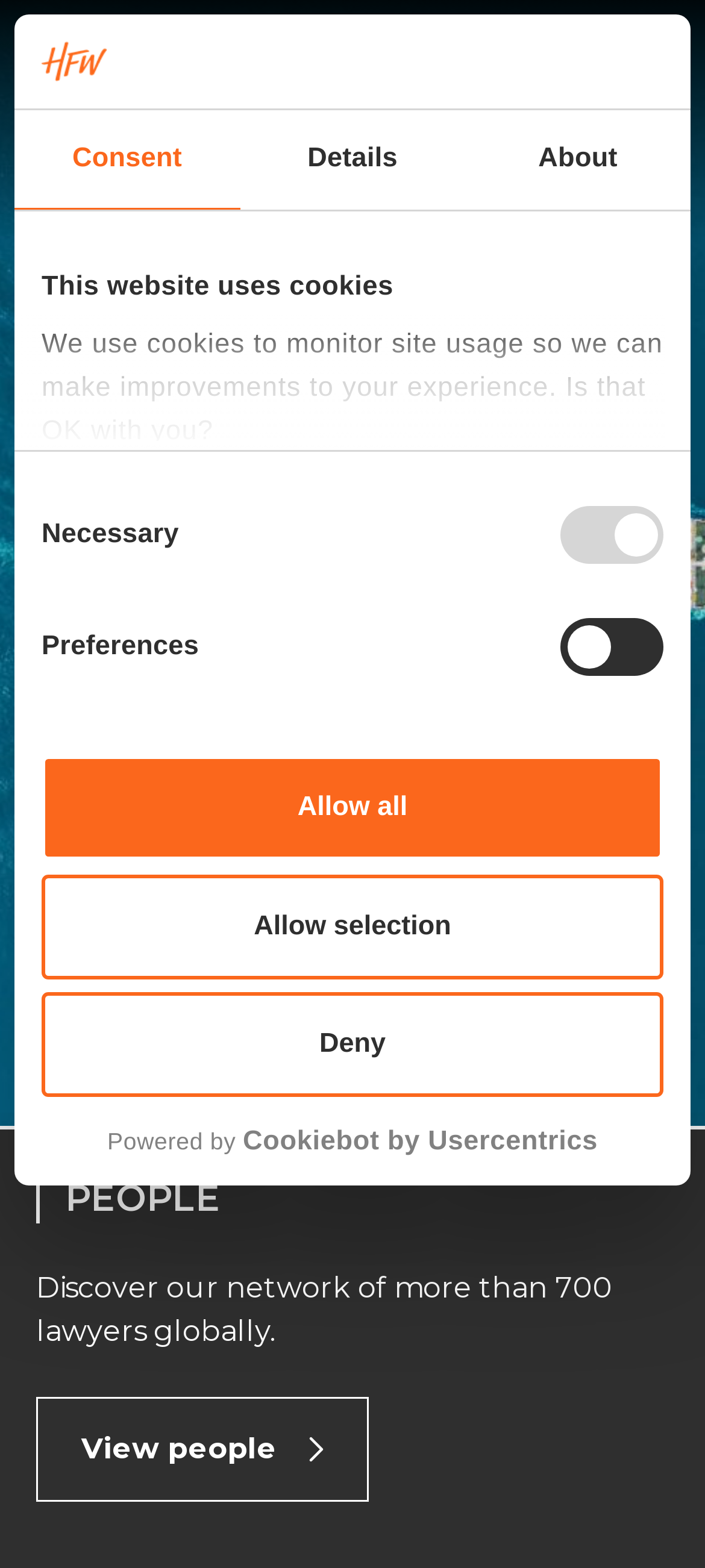Generate a comprehensive description of the webpage content.

This webpage displays a "Page not found" error message. At the top, there is a logo and a horizontal tab list with three tabs: "Consent", "Details", and "About". Below the tabs, there is a dialog box with a heading "This website uses cookies" and a paragraph of text explaining the use of cookies. The dialog box also contains a group of checkboxes labeled "Necessary", "Preferences", "Statistics", and "Marketing", along with three buttons: "Deny", "Allow selection", and "Allow all".

On the top-right corner, there is a search button and a mobile menu button. Below the dialog box, there is a main content area with a large heading "404 ERROR PAGE NOT FOUND" and a paragraph of text apologizing for the missing content. There are two links below the paragraph: "Go to homepage" and "Find a lawyer". 

On the left side of the page, there is a vertical navigation menu with links to "EXPERTISE", "PEOPLE", "INSIGHTS", "CAREERS", and "ABOUT US", each accompanied by a small icon. At the bottom of the page, there is a section with a heading "PEOPLE" and a paragraph of text describing the network of lawyers. There is also a link to "View people" with an icon.